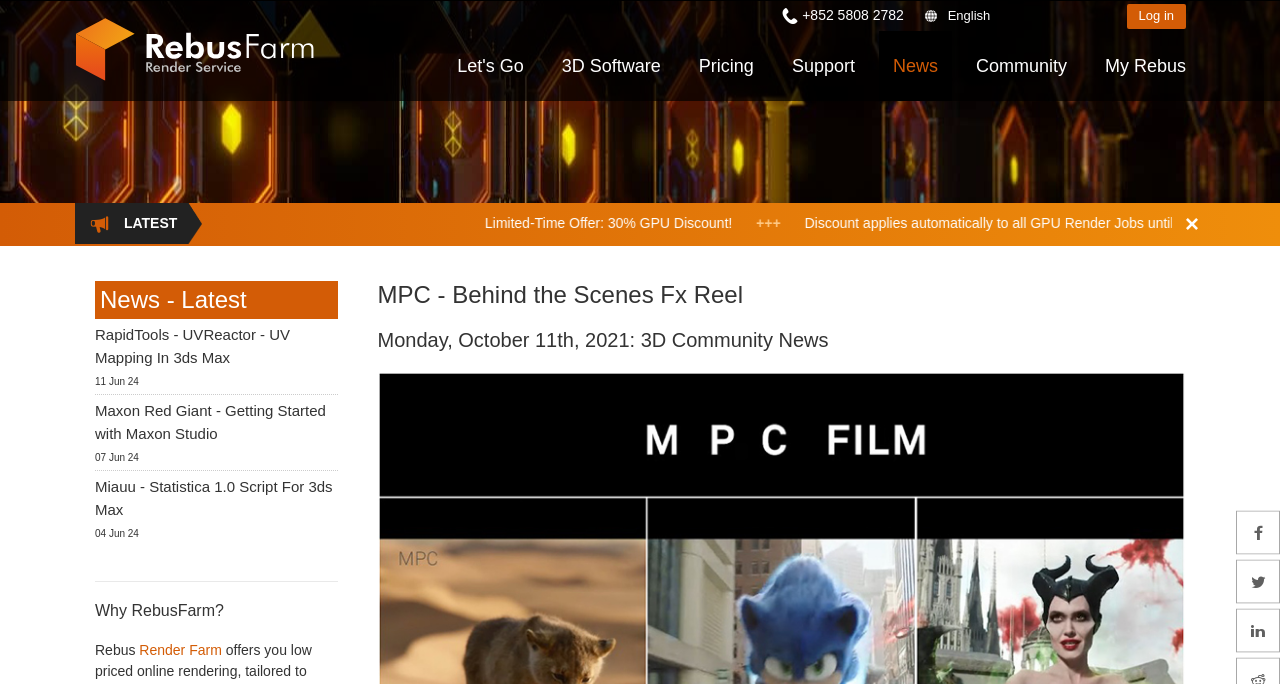From the element description: "+852 5808 2782", extract the bounding box coordinates of the UI element. The coordinates should be expressed as four float numbers between 0 and 1, in the order [left, top, right, bottom].

[0.627, 0.011, 0.706, 0.034]